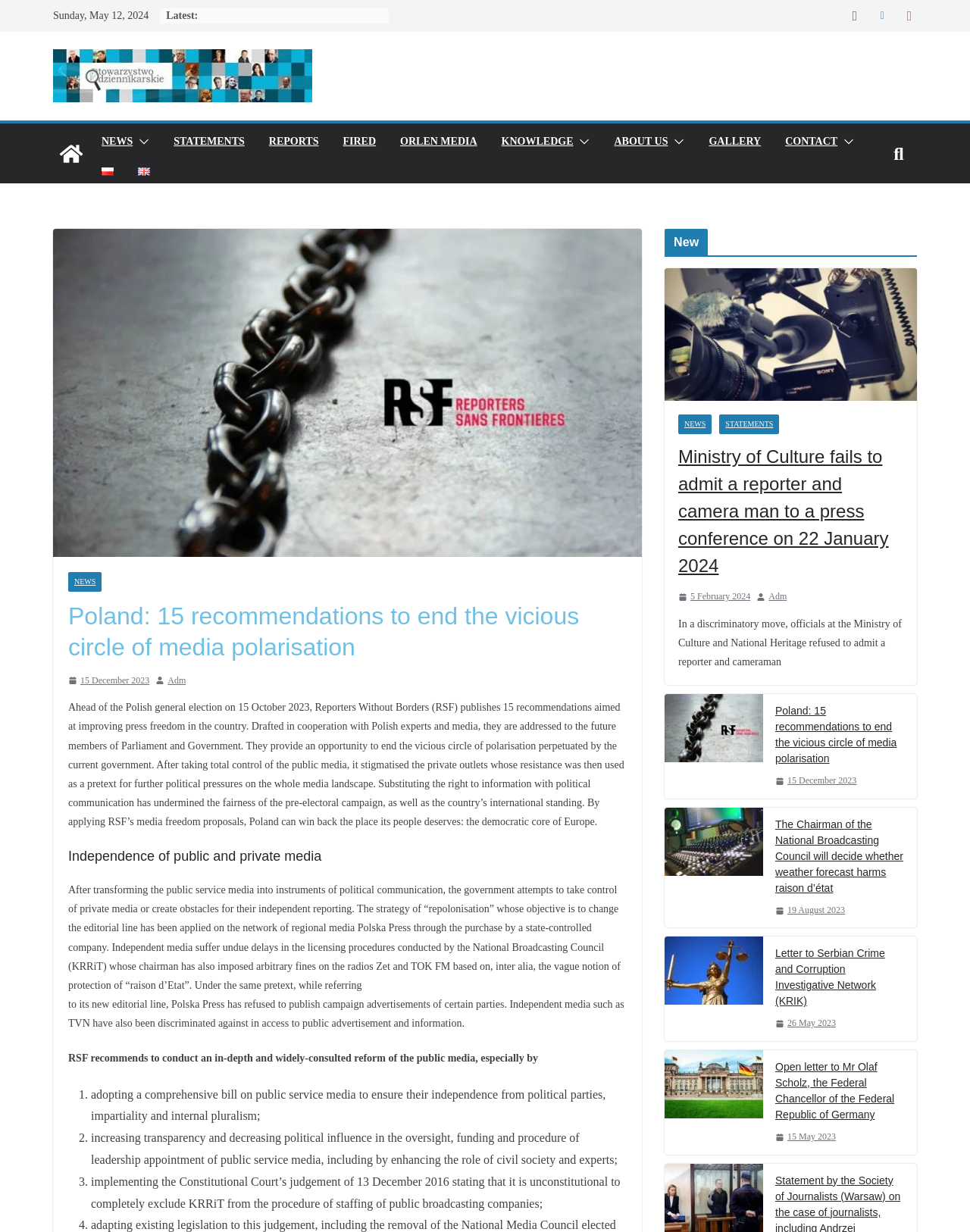Determine the bounding box coordinates of the clickable area required to perform the following instruction: "Click the 'CONTACT' link". The coordinates should be represented as four float numbers between 0 and 1: [left, top, right, bottom].

[0.81, 0.107, 0.863, 0.124]